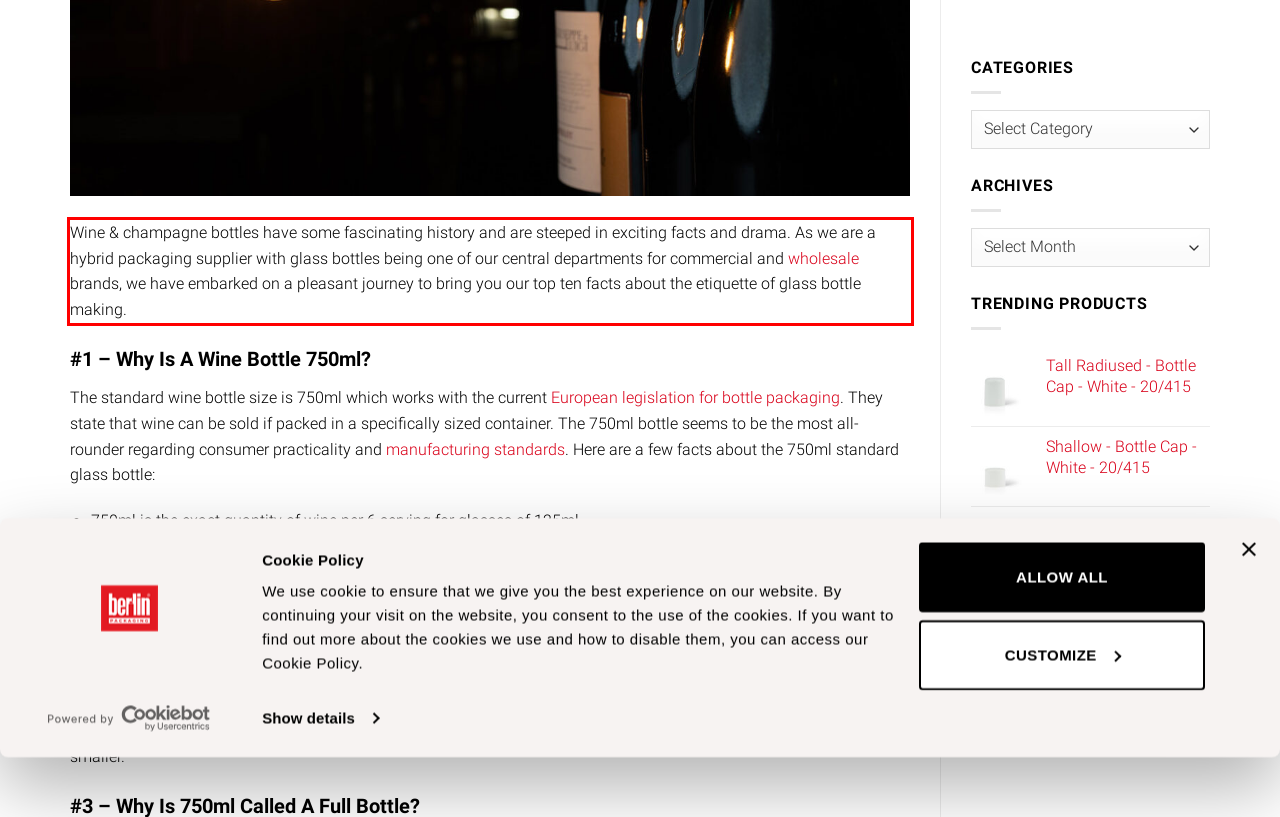View the screenshot of the webpage and identify the UI element surrounded by a red bounding box. Extract the text contained within this red bounding box.

Wine & champagne bottles have some fascinating history and are steeped in exciting facts and drama. As we are a hybrid packaging supplier with glass bottles being one of our central departments for commercial and wholesale brands, we have embarked on a pleasant journey to bring you our top ten facts about the etiquette of glass bottle making.